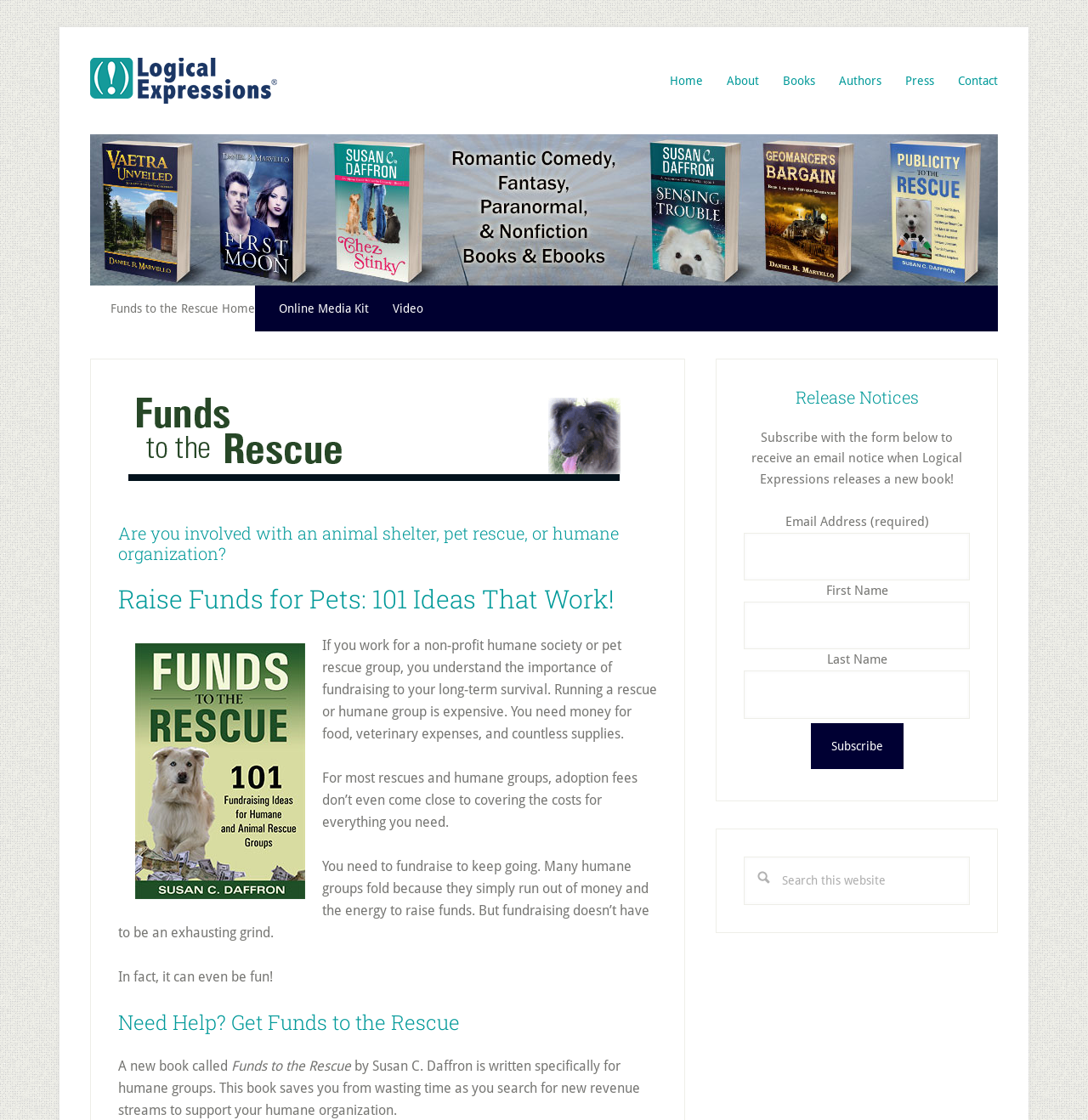Please examine the image and answer the question with a detailed explanation:
What is the title of the book mentioned on this webpage?

The webpage mentions a book that provides 101 ideas for pet-oriented fundraisers, and the title of this book is 'Funds to the Rescue'. This is stated in the text on the page, which says 'A new book called Funds to the Rescue by Susan C. Daffron is written specifically for humane groups'.